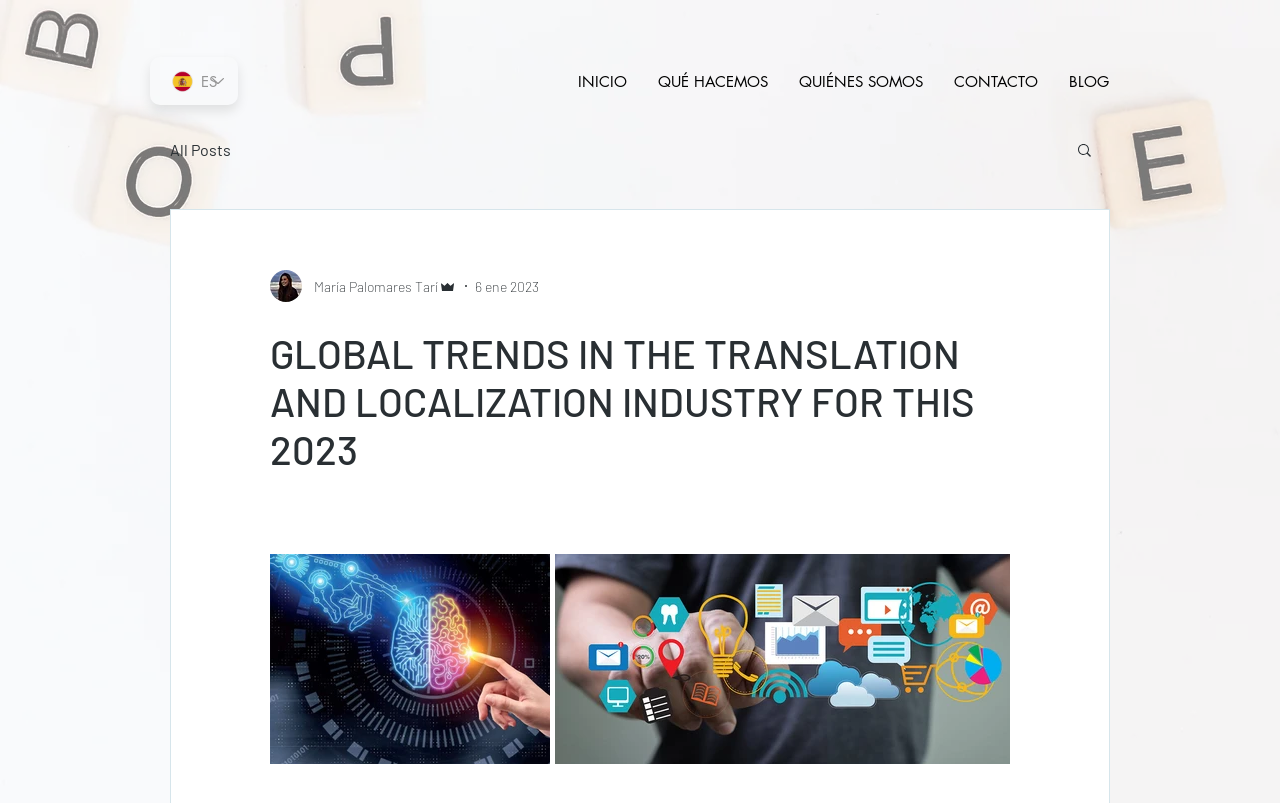Identify the bounding box coordinates of the part that should be clicked to carry out this instruction: "View the author's profile".

[0.236, 0.343, 0.342, 0.369]